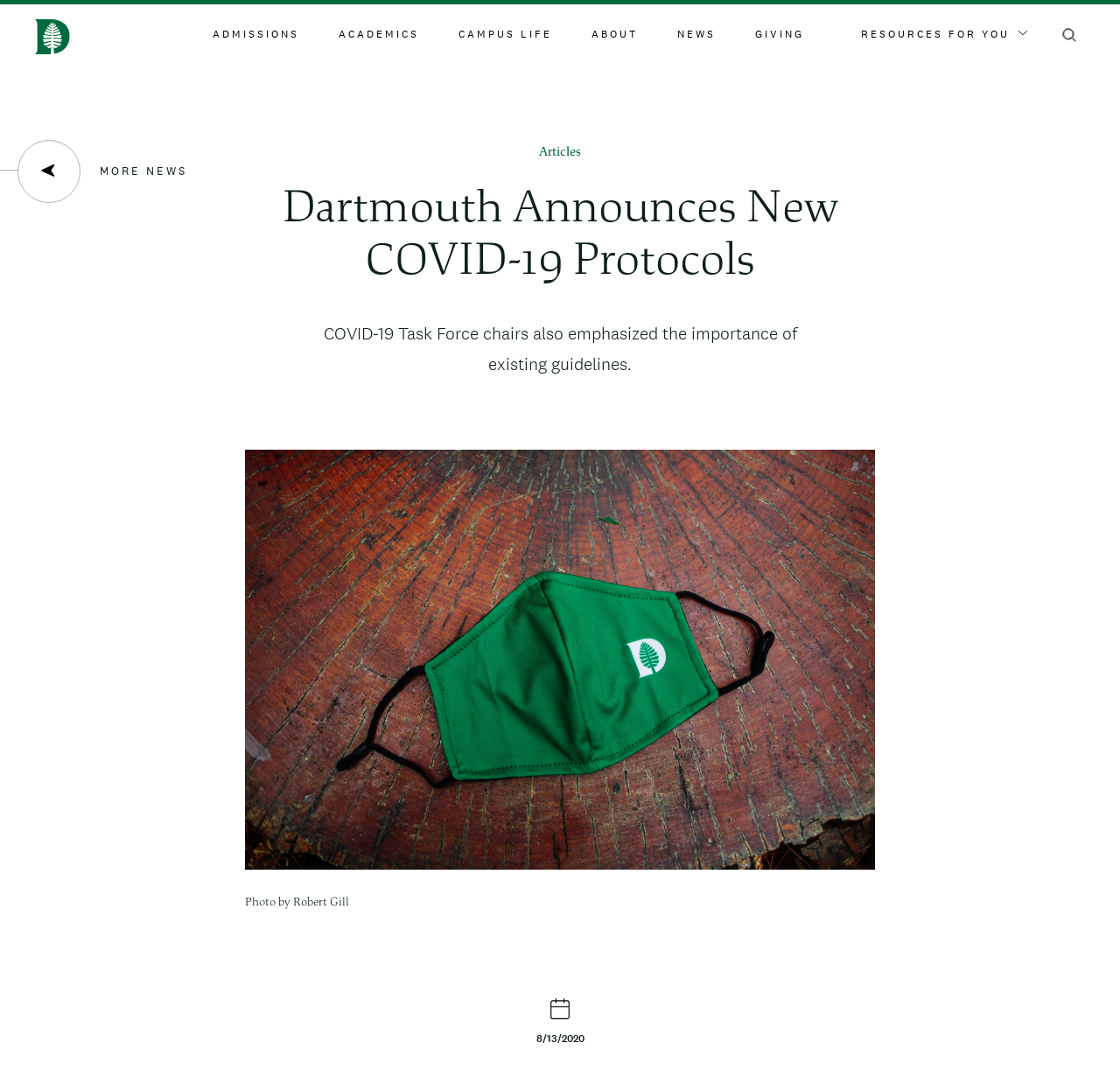Provide a brief response to the question below using one word or phrase:
What is the date of the news article?

8/13/2020